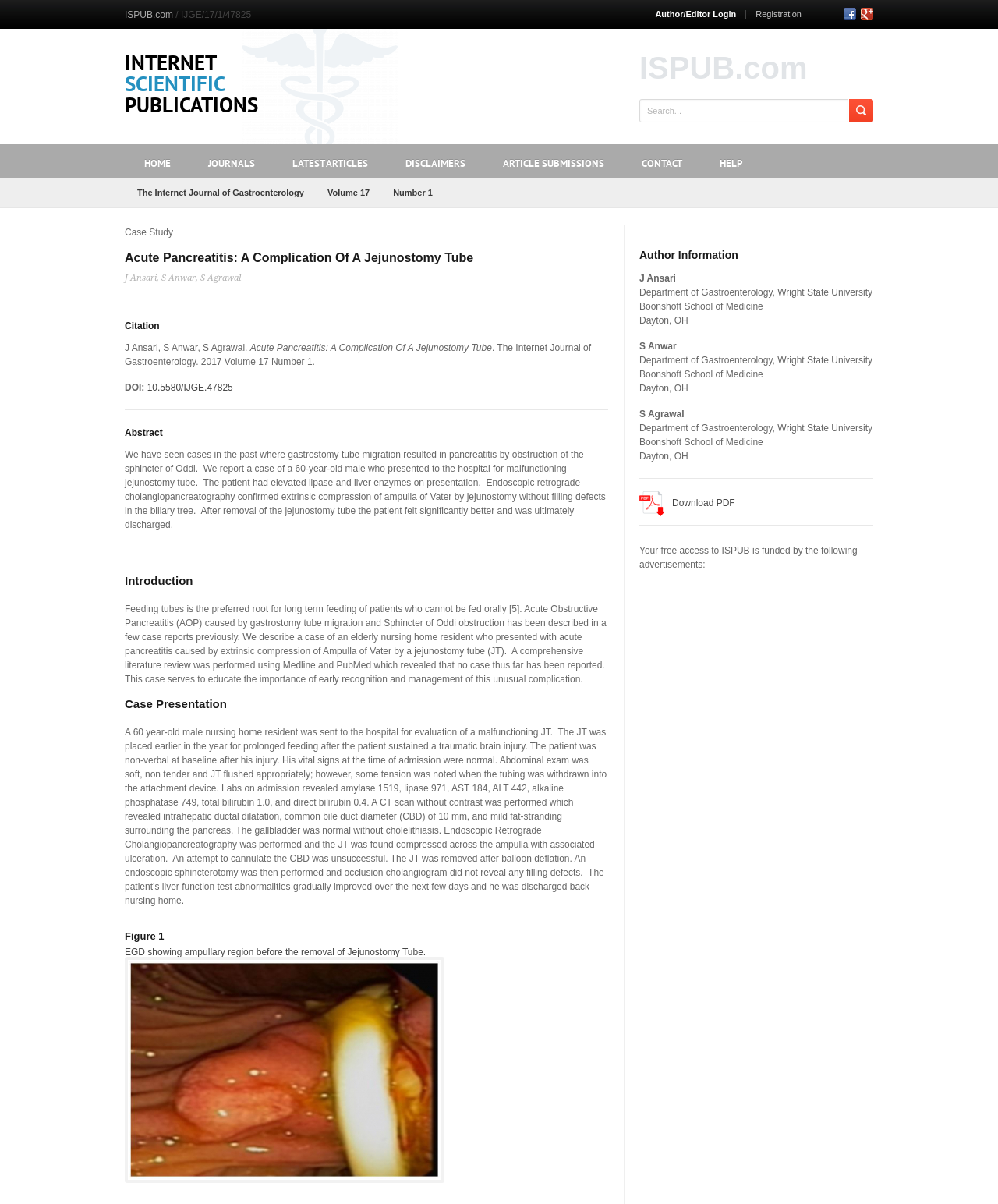Using the description: "Author/Editor Login", identify the bounding box of the corresponding UI element in the screenshot.

[0.657, 0.008, 0.738, 0.016]